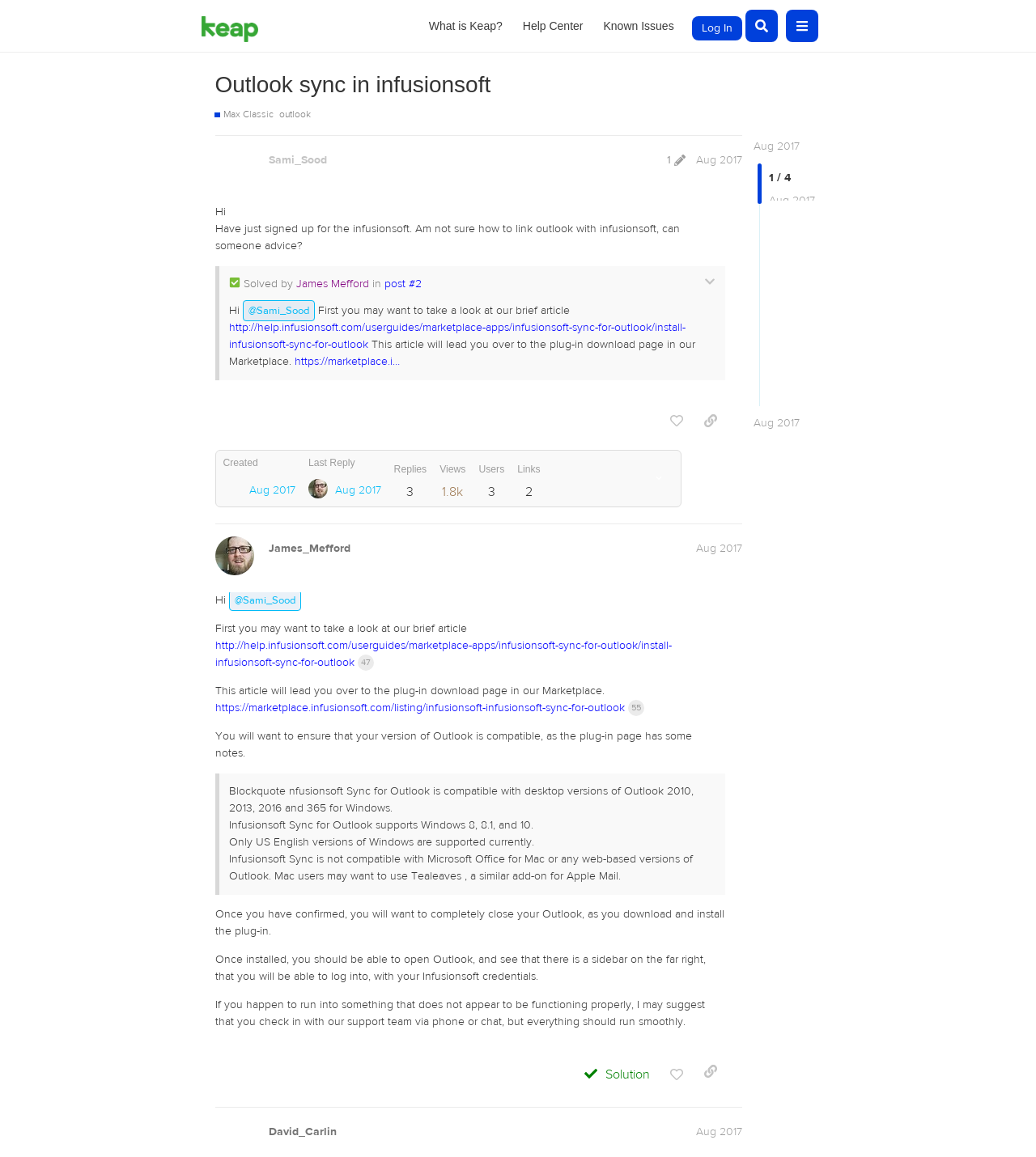Consider the image and give a detailed and elaborate answer to the question: 
Who replied to Sami_Sood's post?

By examining the webpage, we can see that James Mefford replied to Sami_Sood's post, as indicated by the region 'post #2 by @James_Mefford' and the heading 'James_Mefford Aug 2017'.